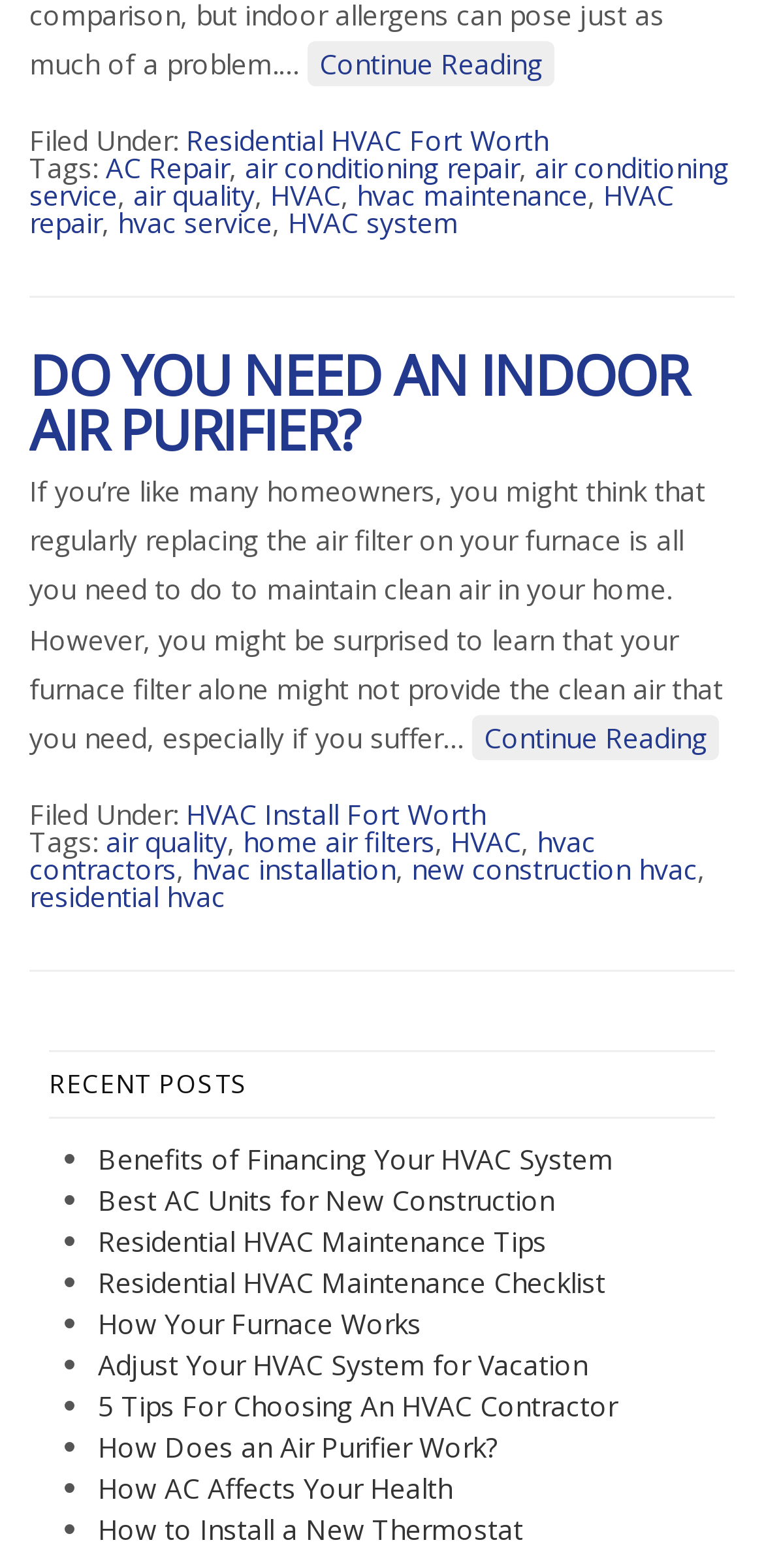For the given element description HVAC, determine the bounding box coordinates of the UI element. The coordinates should follow the format (top-left x, top-left y, bottom-right x, bottom-right y) and be within the range of 0 to 1.

[0.354, 0.113, 0.446, 0.136]